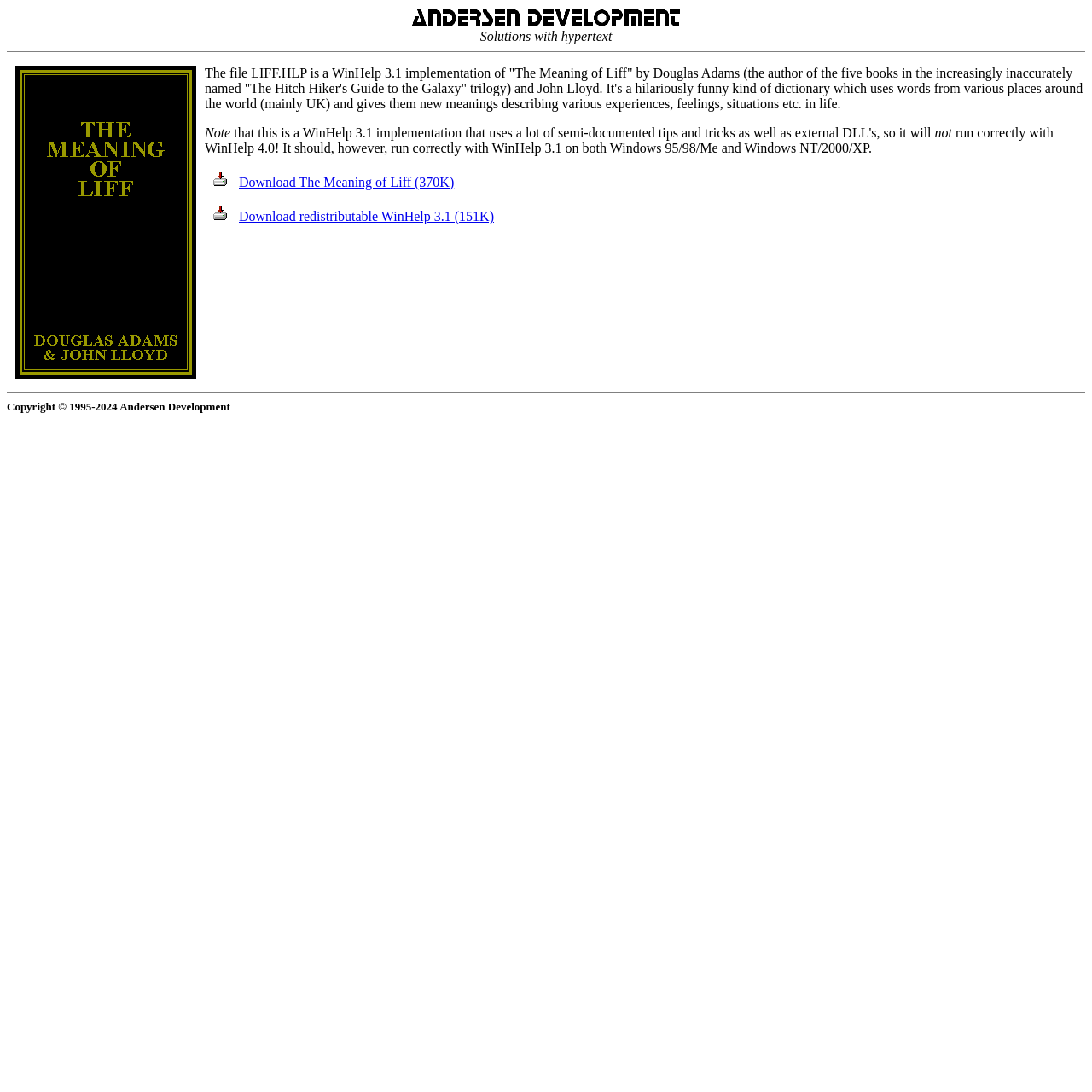Generate a thorough description of the webpage.

The webpage is about "The Meaning of Liff" by Douglas Adams and John Lloyd, presented by Andersen Development. At the top, there is a link to "Andersen Development" accompanied by an image with the same name, positioned near the top left corner. Below this, there is a short phrase "Solutions with hypertext". 

A horizontal separator line divides the top section from the main content. On the left side, there is an image related to "The Meaning of Liff", and to its right, a lengthy text describes the content of the file LIFF.HLP, which is a humorous dictionary that gives new meanings to words from around the world. 

Below this text, there are two short lines of text, "Note" and "not", positioned side by side. The main text continues, explaining that the file should run correctly with WinHelp 3.1 on various Windows operating systems. 

Two download links are provided, one for "The Meaning of Liff" and another for the redistributable WinHelp 3.1, both positioned near the center of the page. 

At the bottom, there is another horizontal separator line, followed by a copyright notice stating "Copyright © 1995-2024 Andersen Development", located near the bottom left corner.